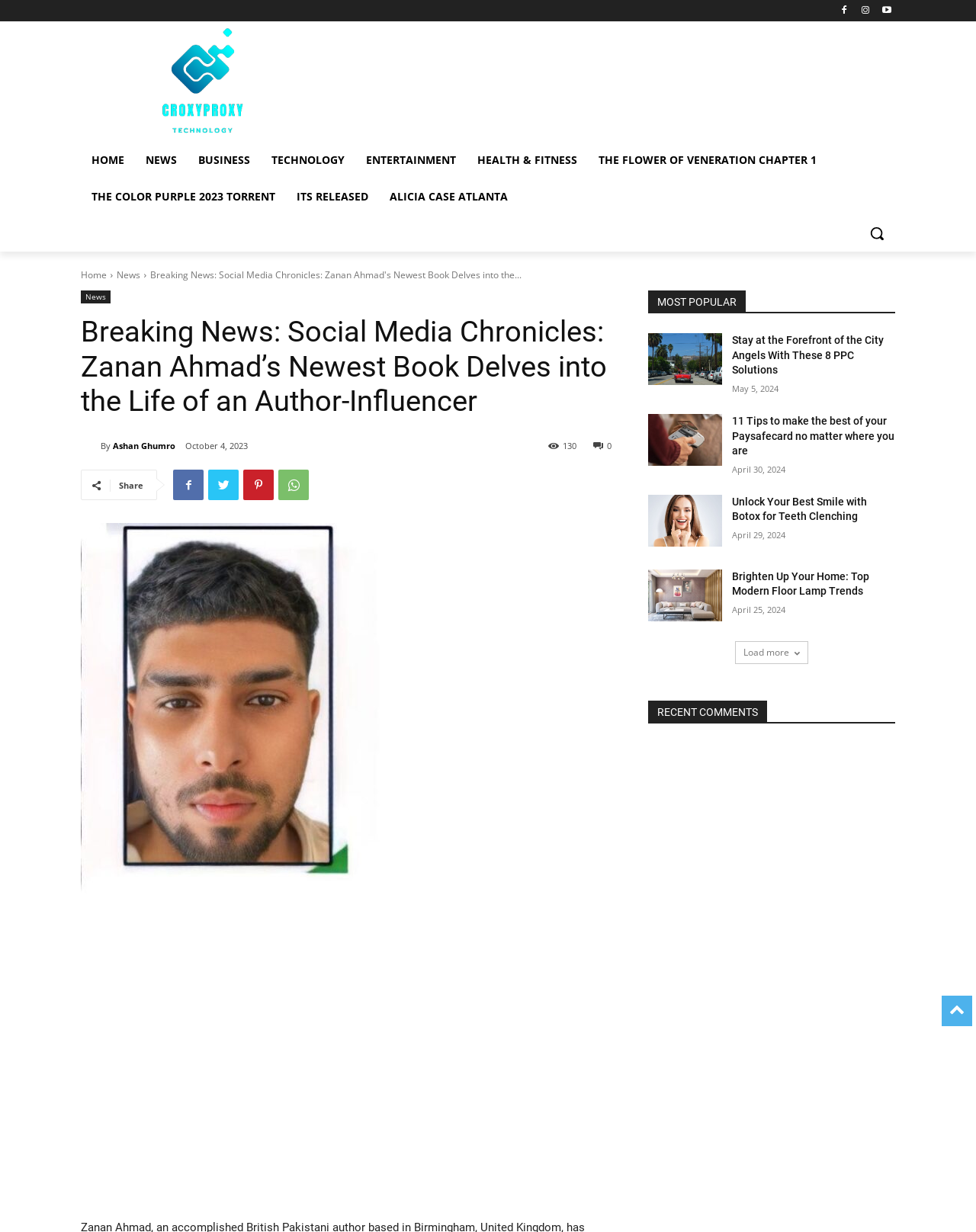Please locate the UI element described by "parent_node: By title="Ashan Ghumro"" and provide its bounding box coordinates.

[0.083, 0.356, 0.103, 0.368]